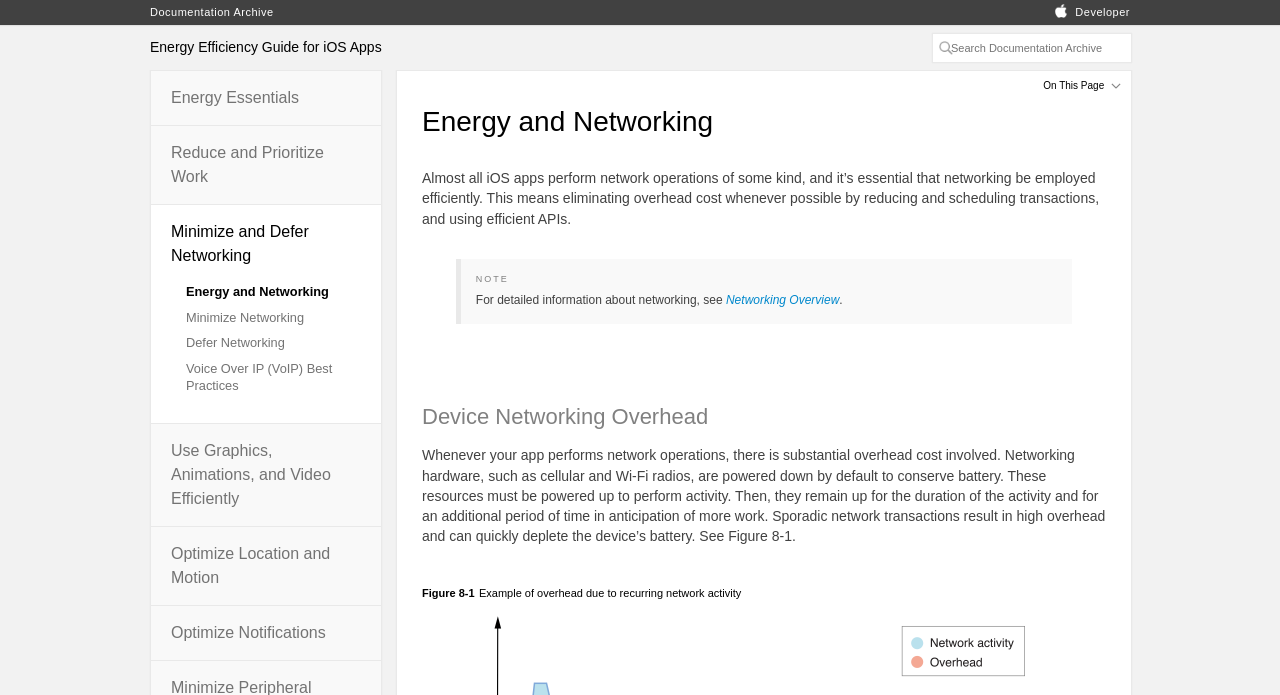Answer with a single word or phrase: 
What is the purpose of reducing and scheduling network transactions?

Eliminate overhead cost